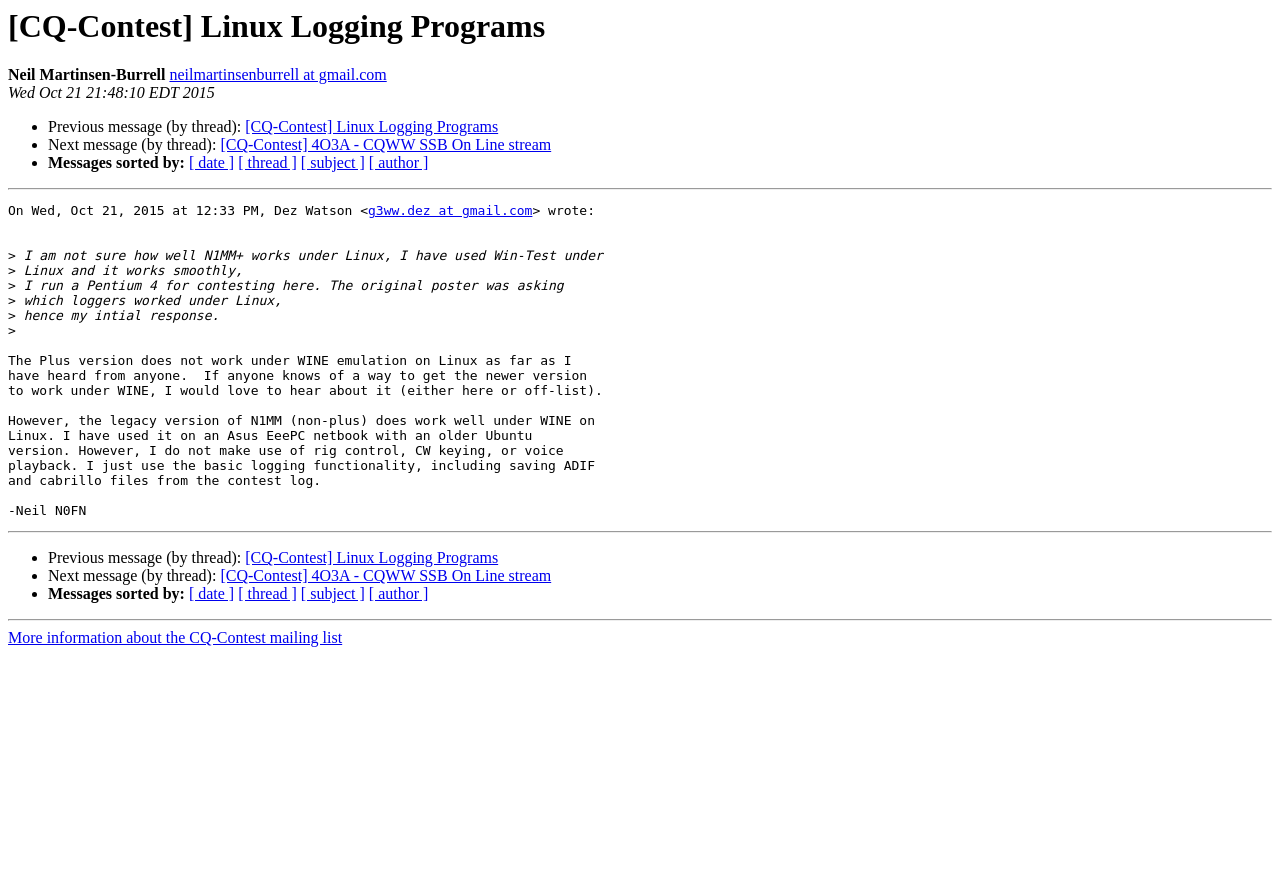Find the bounding box coordinates for the element that must be clicked to complete the instruction: "Visit author's email". The coordinates should be four float numbers between 0 and 1, indicated as [left, top, right, bottom].

[0.288, 0.231, 0.416, 0.248]